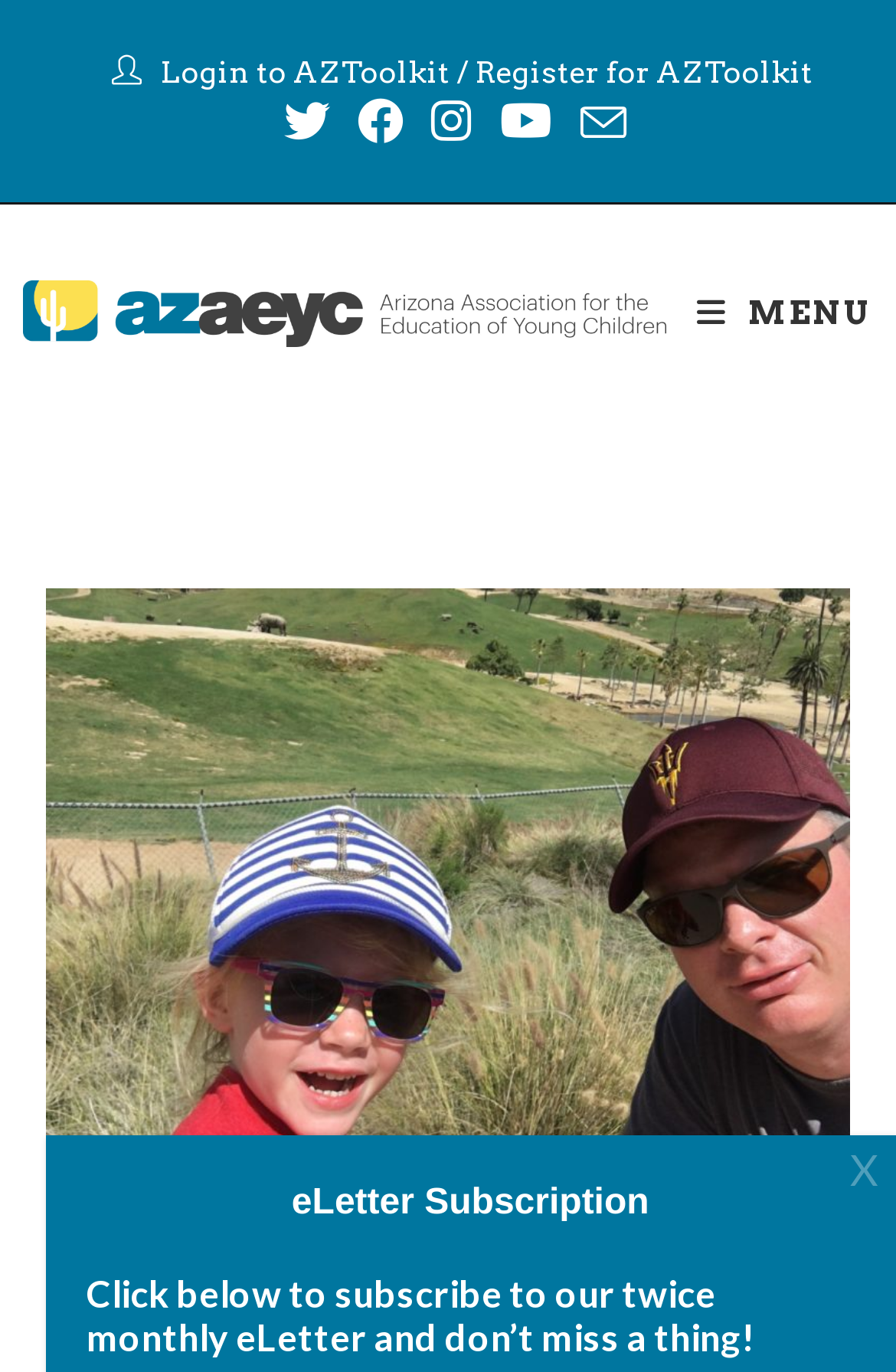What is the text on the link next to the login link?
Using the picture, provide a one-word or short phrase answer.

/